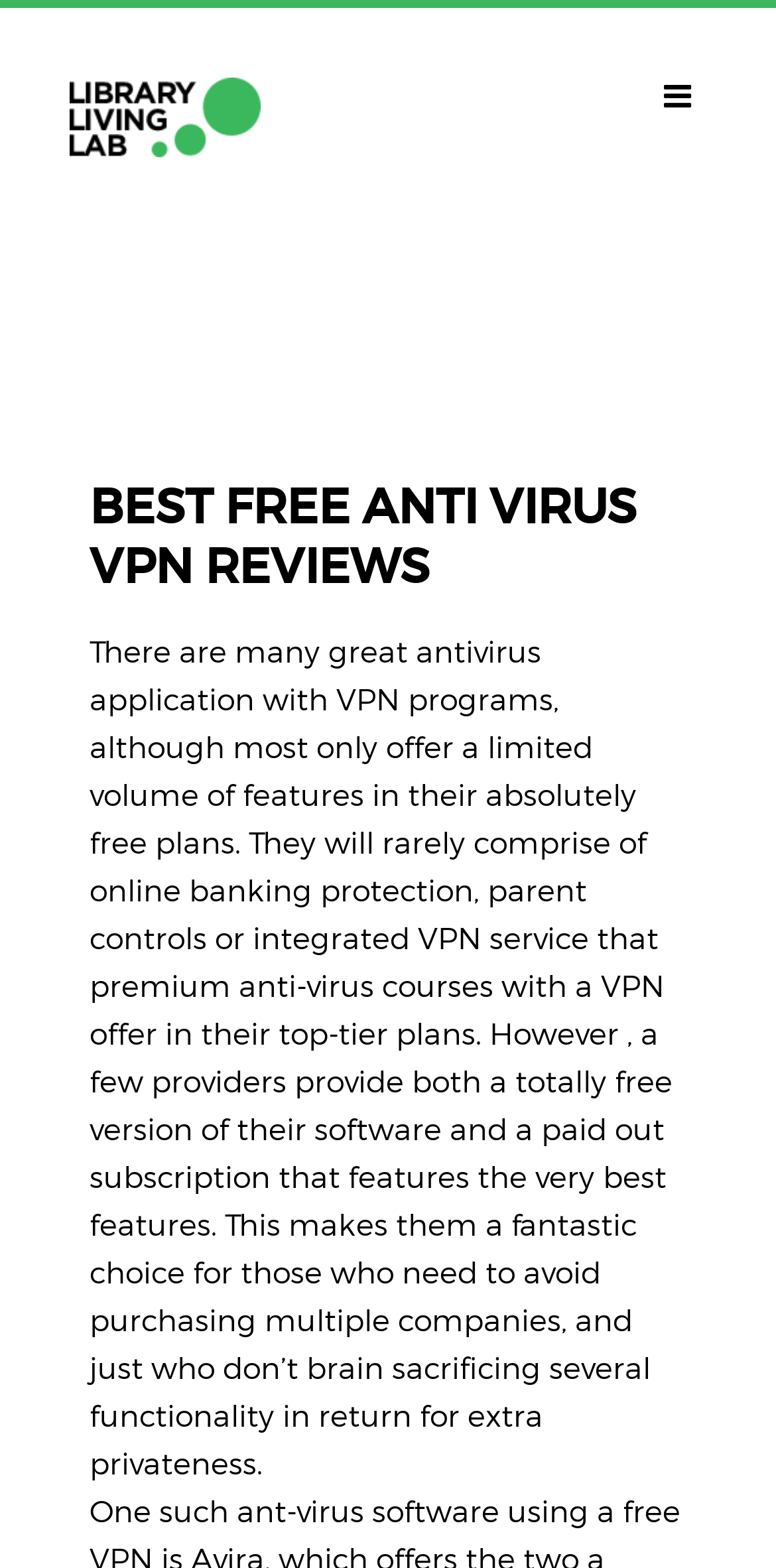What language is the webpage in?
Using the information from the image, answer the question thoroughly.

The links in the top navigation menu have text in Catalan, such as 'QUÈ ÉS?' and 'QUÈ FEM?', suggesting that the webpage is in Catalan.